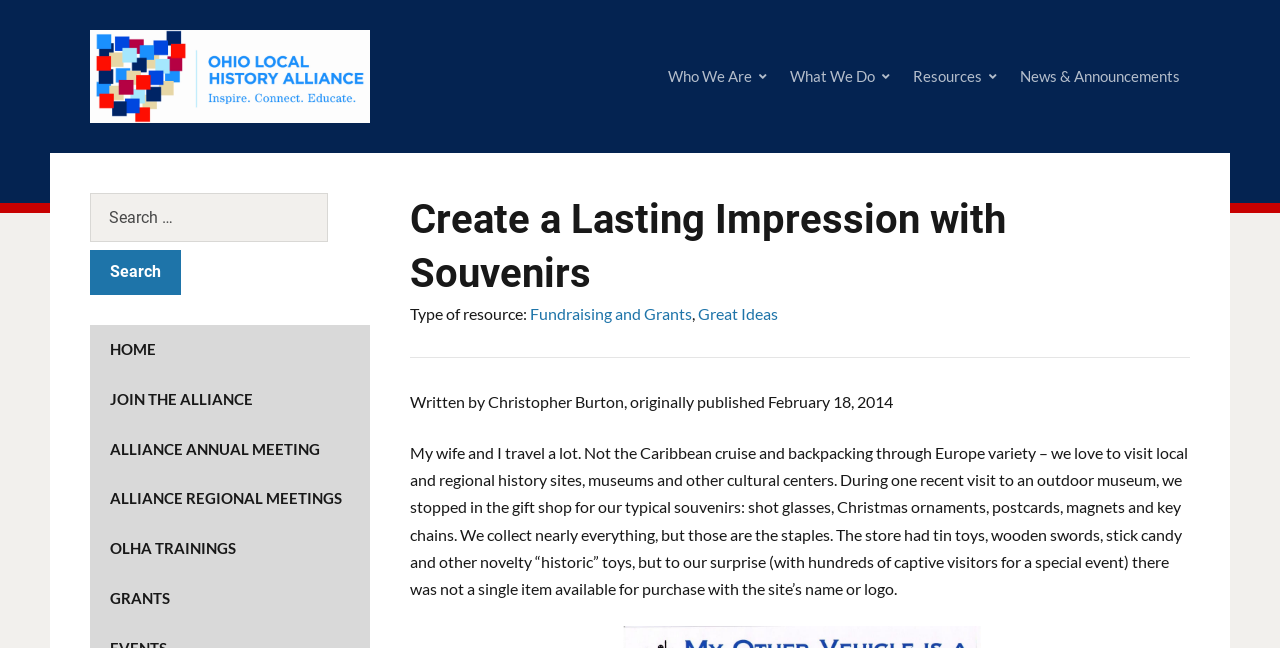Please identify the bounding box coordinates of the element's region that I should click in order to complete the following instruction: "Explore great ideas". The bounding box coordinates consist of four float numbers between 0 and 1, i.e., [left, top, right, bottom].

[0.545, 0.47, 0.608, 0.499]